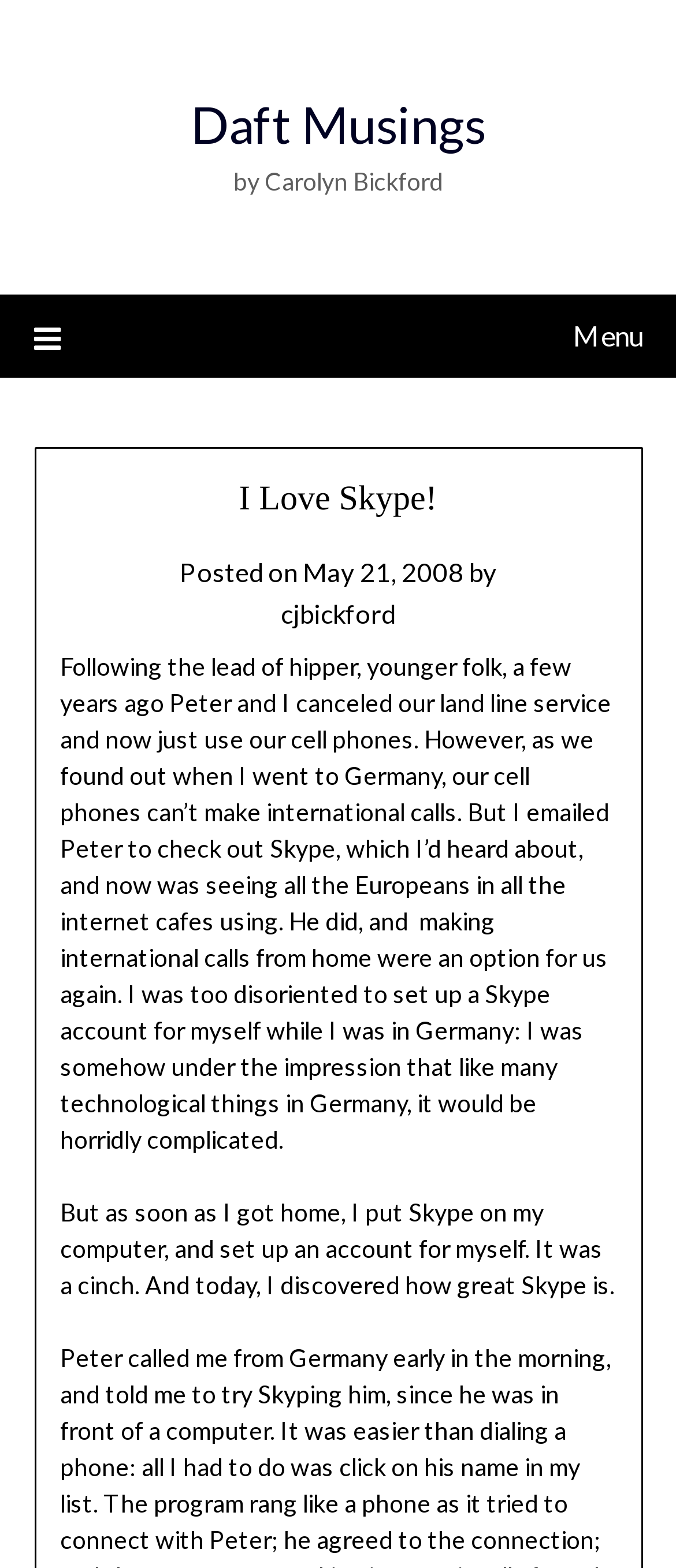What type of phones do the authors use?
Answer the question with detailed information derived from the image.

The authors use cell phones, which is mentioned in the sentence 'Following the lead of hipper, younger folk, a few years ago Peter and I canceled our land line service and now just use our cell phones.'